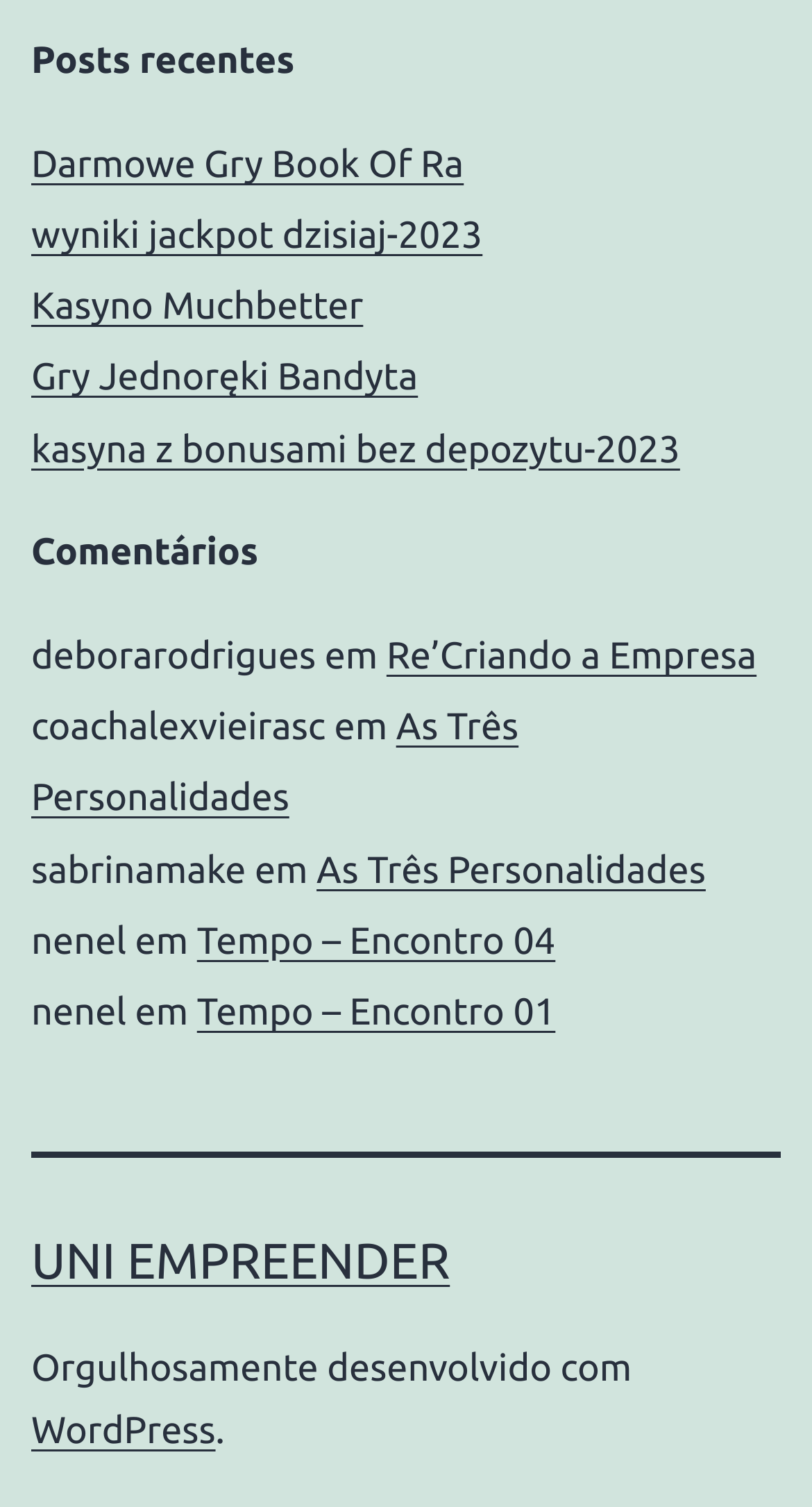What is the title of the first section?
Give a single word or phrase answer based on the content of the image.

Posts recentes